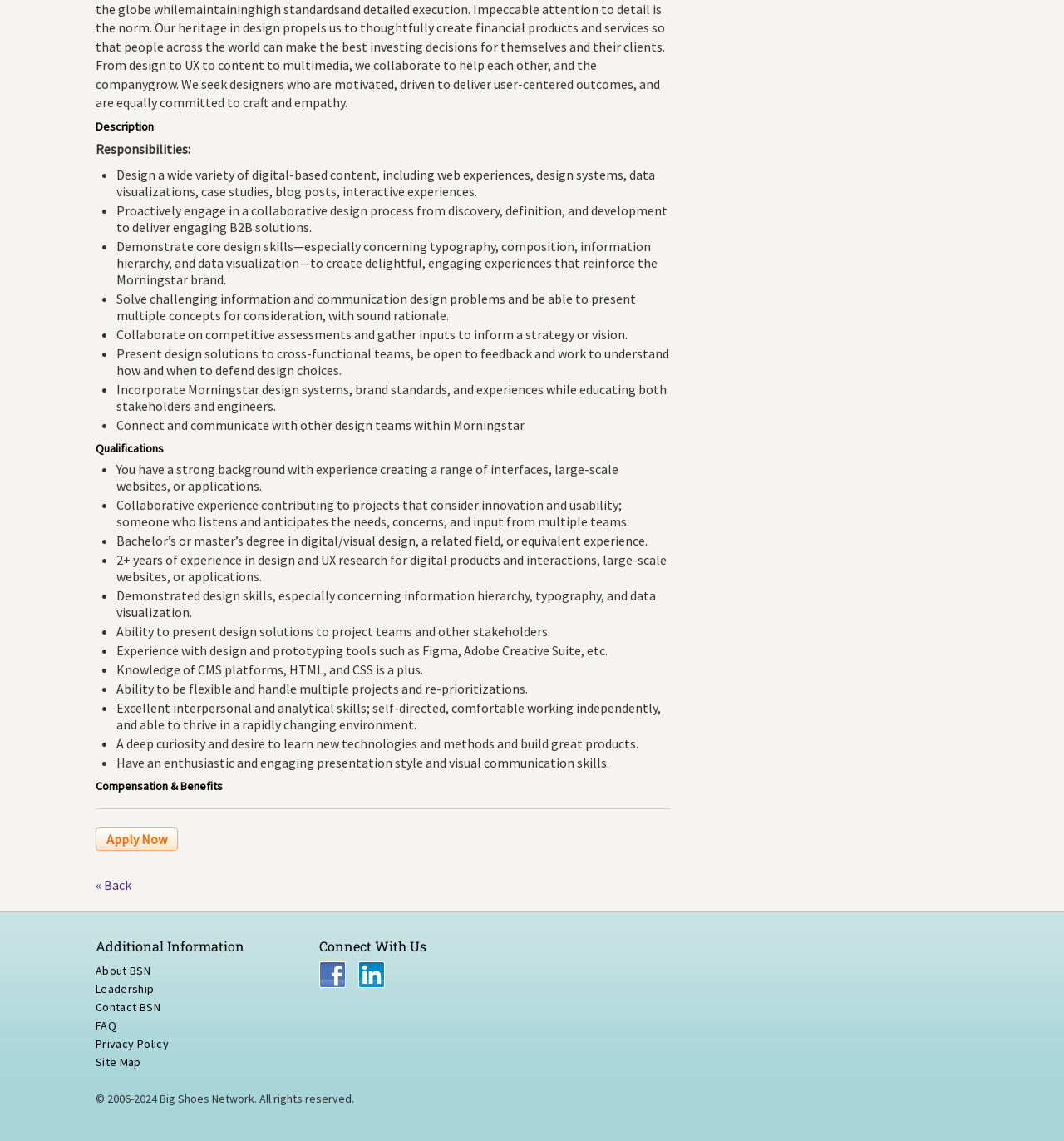What is the job title of the job posting?
Based on the screenshot, respond with a single word or phrase.

Design